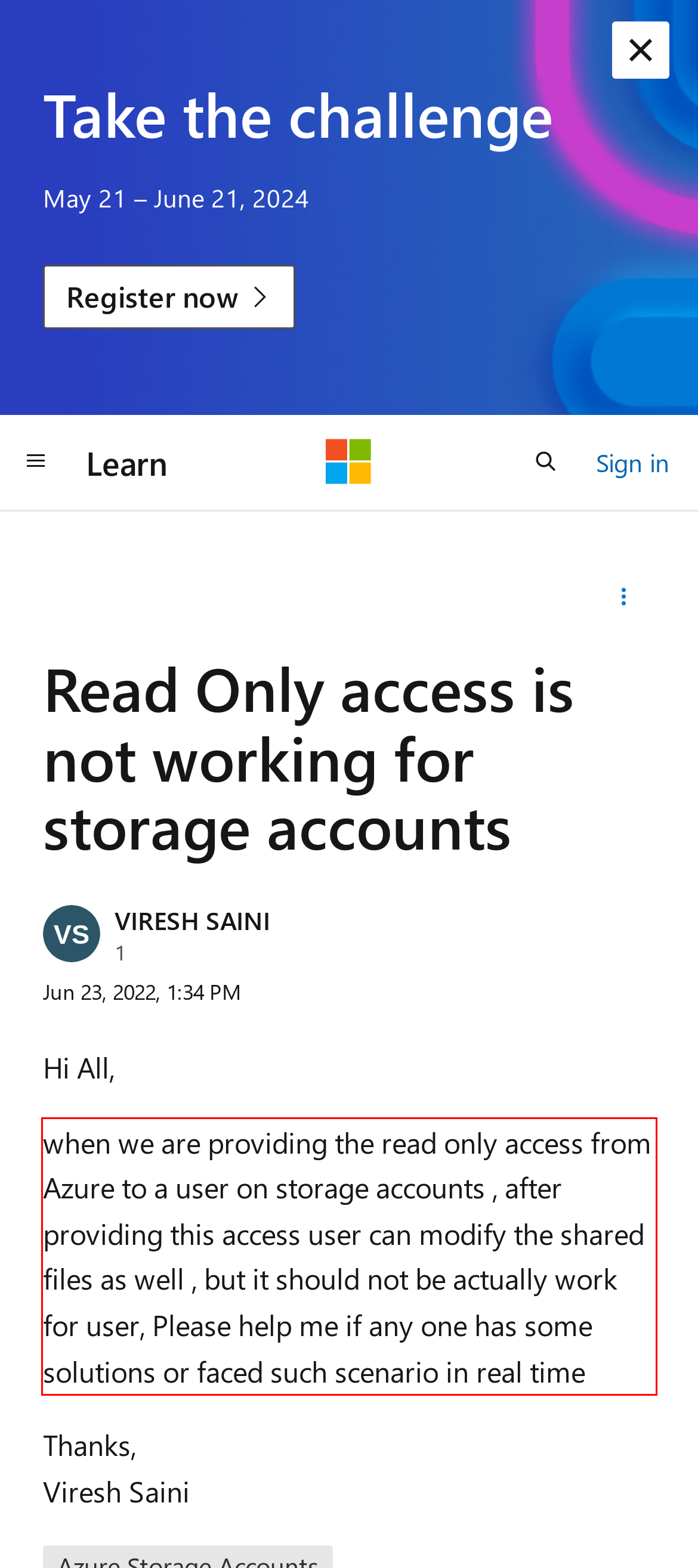Please extract the text content within the red bounding box on the webpage screenshot using OCR.

when we are providing the read only access from Azure to a user on storage accounts , after providing this access user can modify the shared files as well , but it should not be actually work for user, Please help me if any one has some solutions or faced such scenario in real time